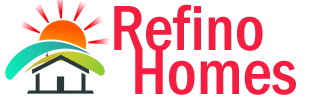What is the color of the font used for 'Refino Homes'?
From the screenshot, provide a brief answer in one word or phrase.

bright red